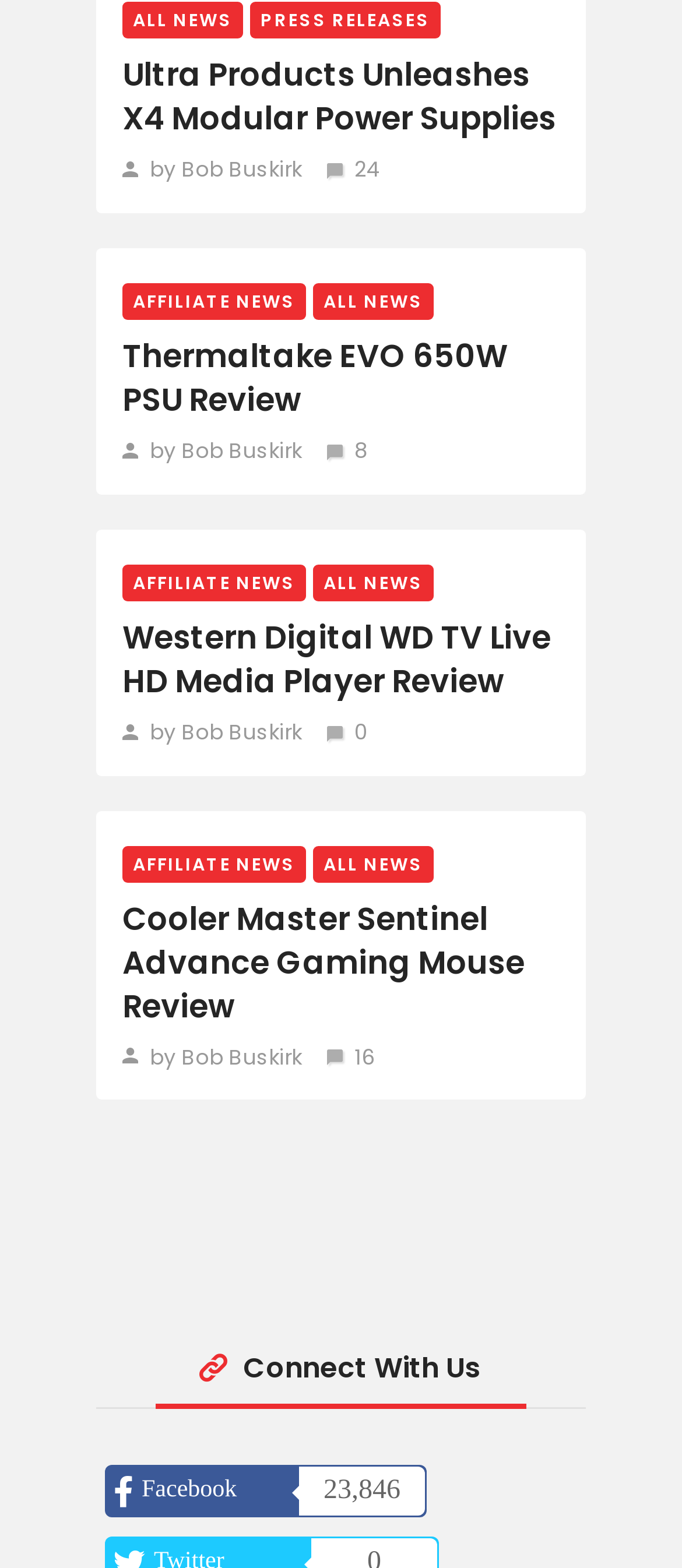Give the bounding box coordinates for the element described as: "8Comments".

[0.475, 0.277, 0.552, 0.296]